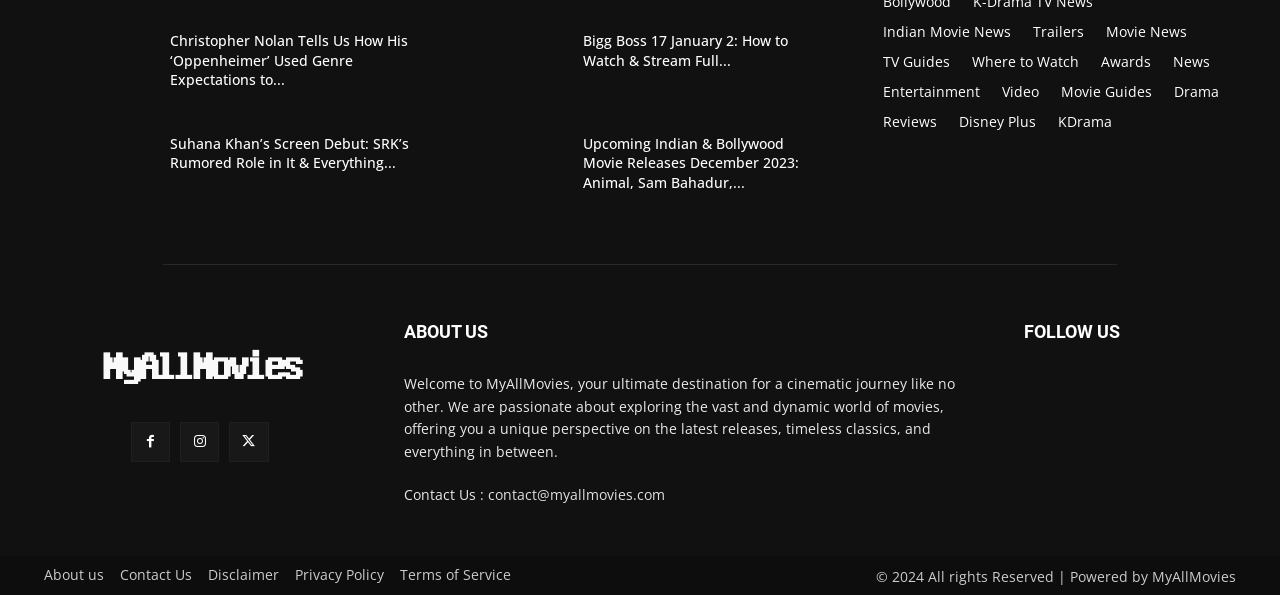Determine the bounding box coordinates of the element's region needed to click to follow the instruction: "Learn about upcoming Bollywood movie releases". Provide these coordinates as four float numbers between 0 and 1, formatted as [left, top, right, bottom].

[0.357, 0.225, 0.443, 0.354]